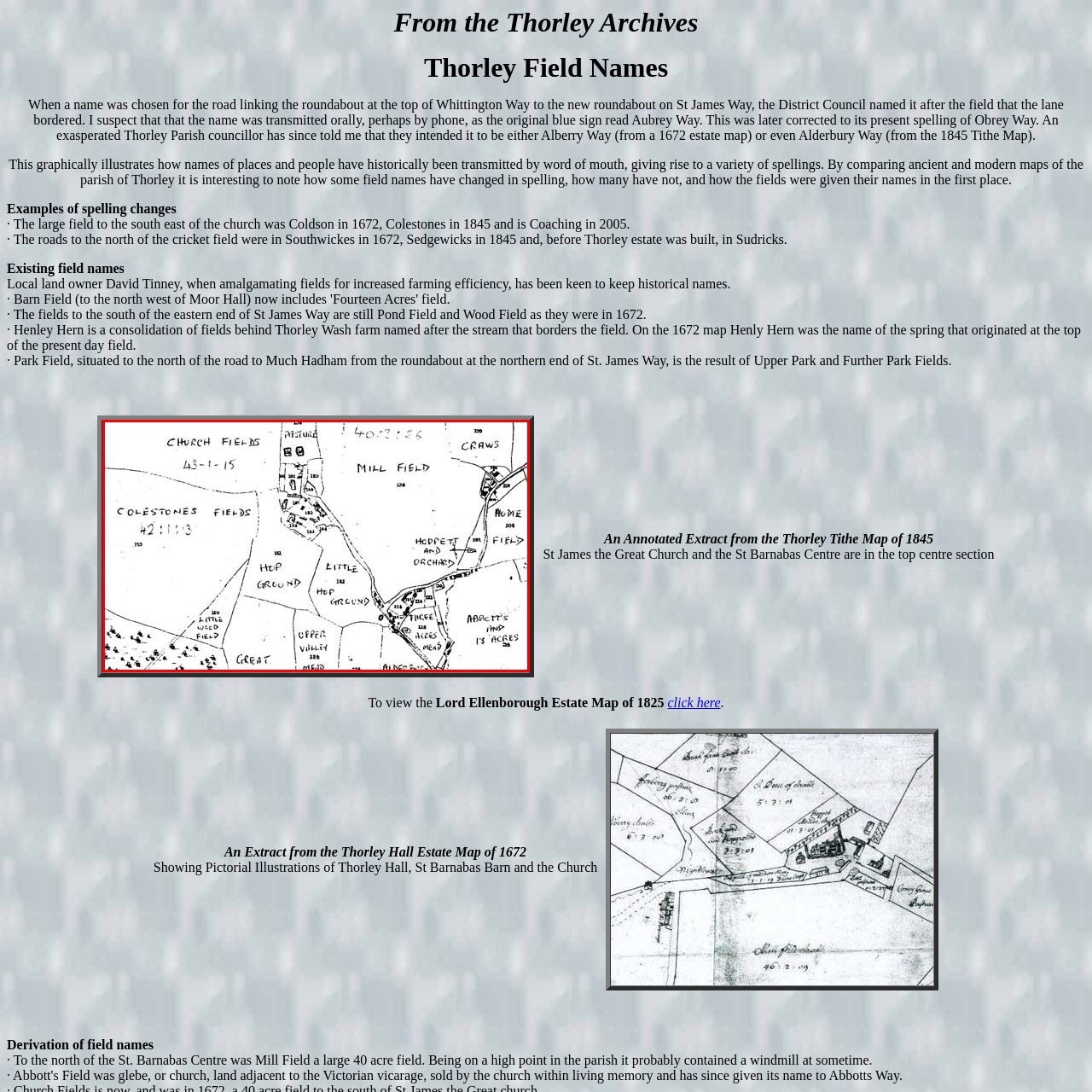Look at the photo within the red outline and describe it thoroughly.

The image is an annotated extract from the Thorley Tithe Map of 1845, which showcases various field names and layouts in the area. Prominently displayed are names such as "Mill Field," "Hop Ground," and "Little Ground," illustrating the historical utilization of the land. The map highlights the geographical context of the fields in relation to landmarks like St. Barnabas Church and nearby residences. It provides insights into the local agricultural landscape and community structure during the 19th century, reflecting how historical names have evolved over time. This visual representation serves as an invaluable resource for understanding the heritage and history of Thorley’s agricultural practices and landscape alterations.